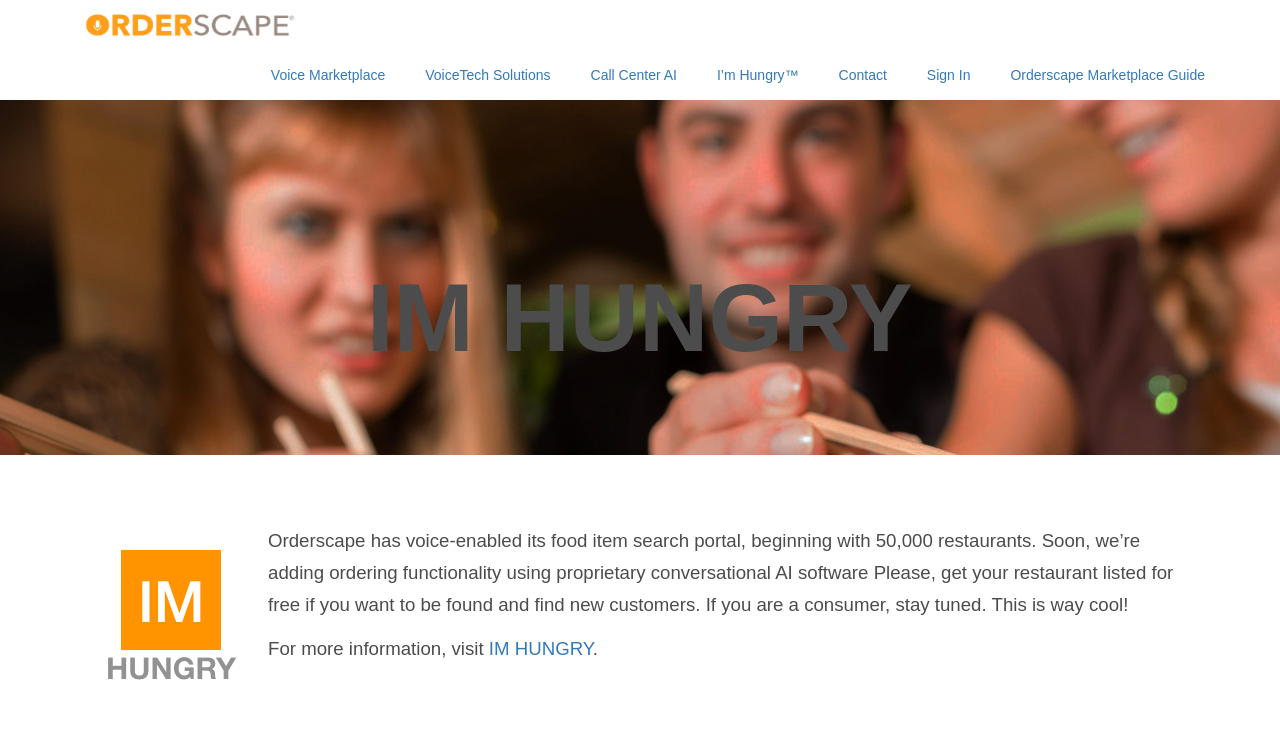Locate the bounding box of the UI element described in the following text: "The deplorable generation".

None